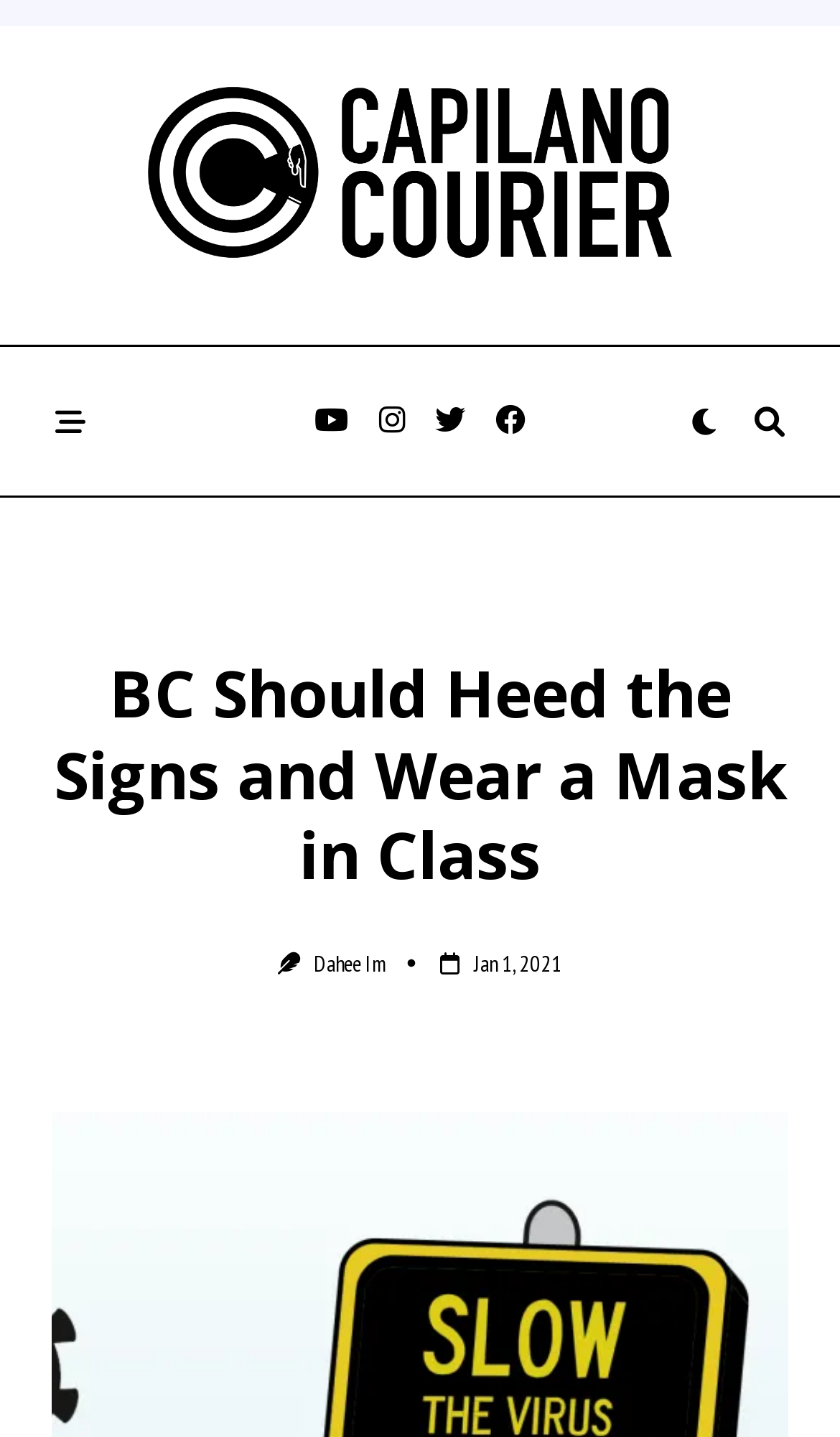How many social media links are there?
Provide a well-explained and detailed answer to the question.

I counted the number of social media links by looking at the button elements with icons such as '', '', '', '', and '' which are located at the top of the webpage.